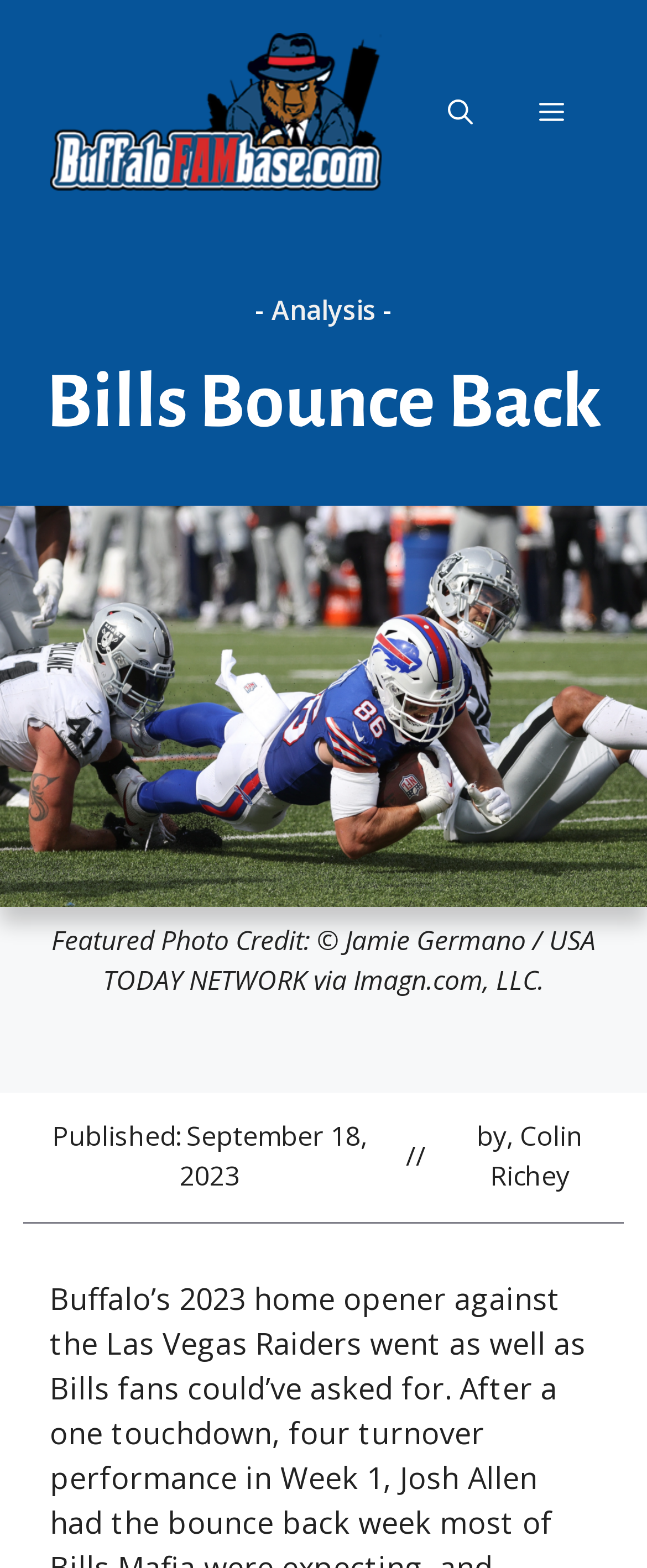Identify and provide the main heading of the webpage.

Bills Bounce Back